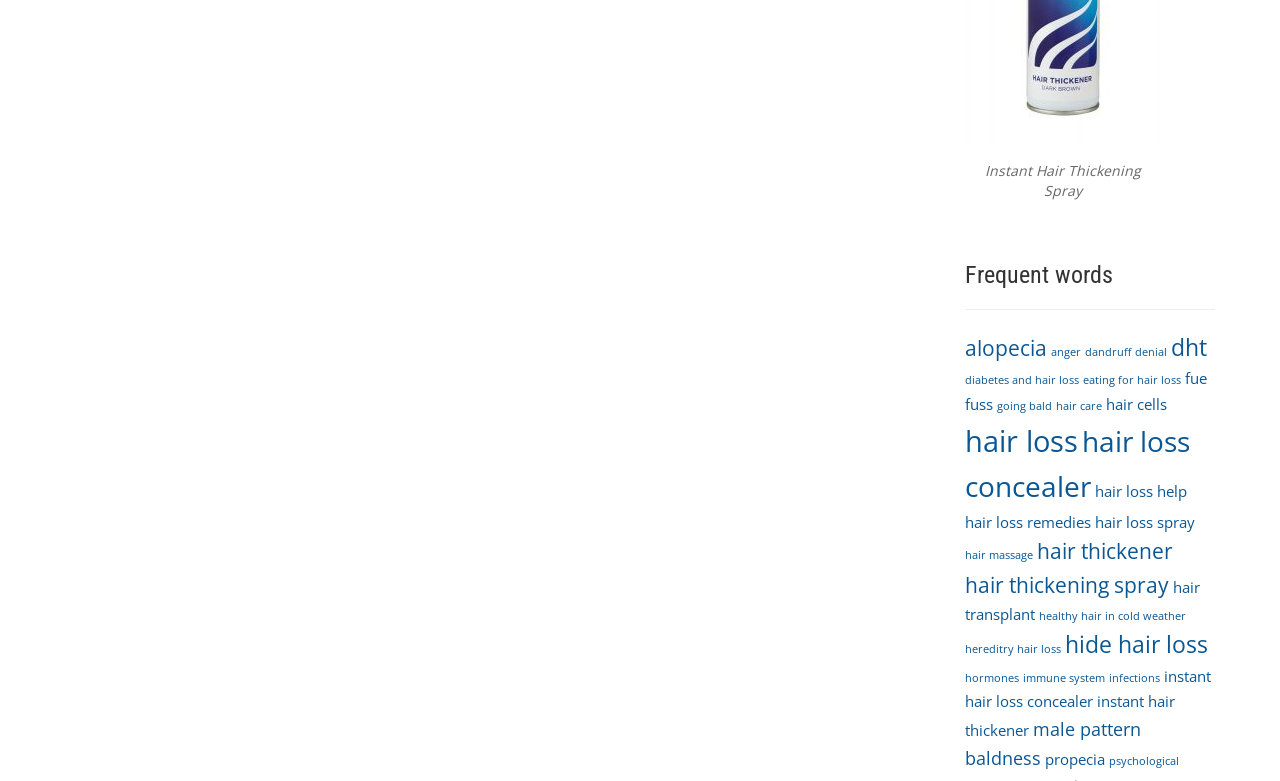Determine the bounding box coordinates of the area to click in order to meet this instruction: "View 'hair loss' page".

[0.754, 0.538, 0.842, 0.59]